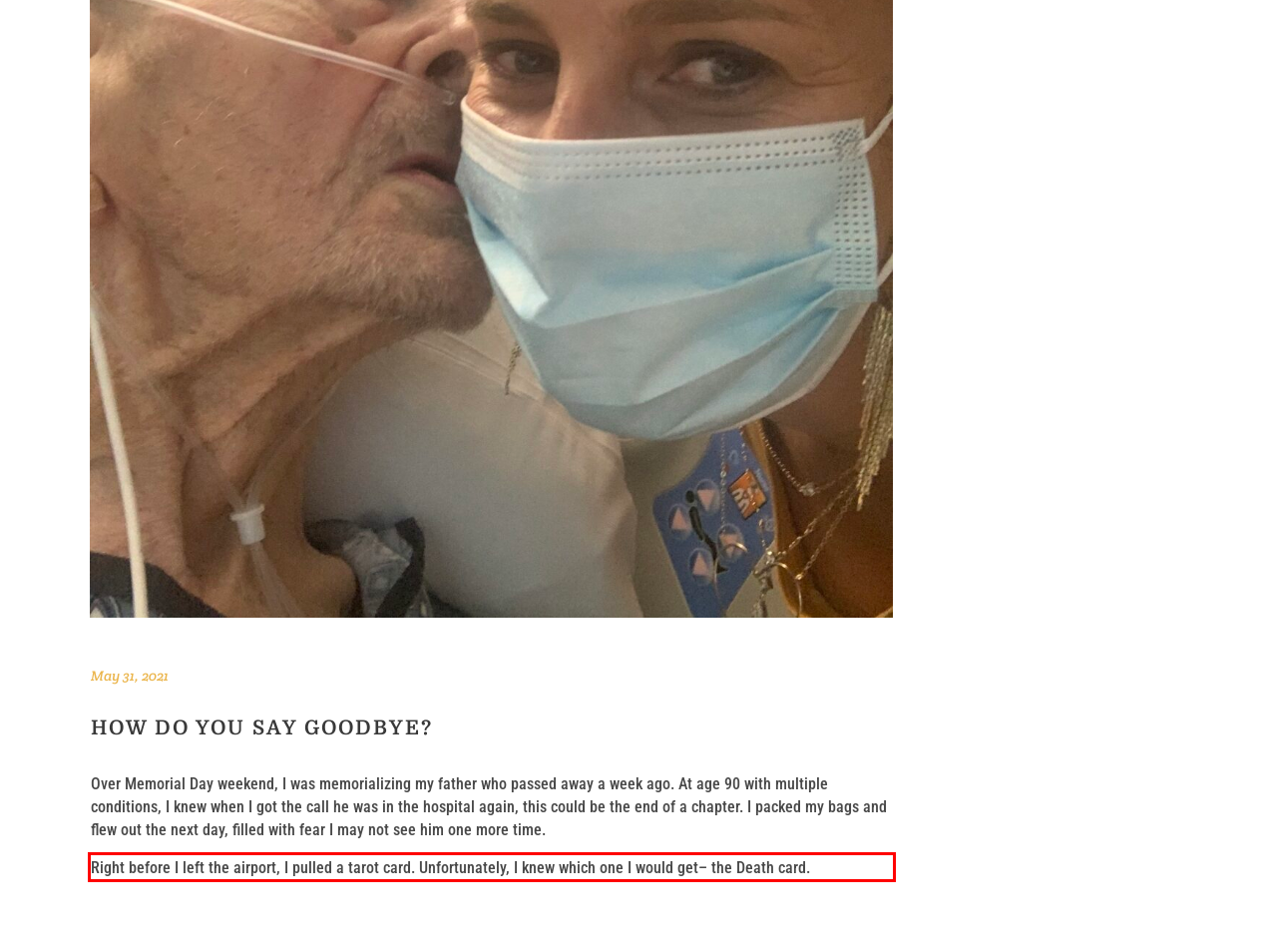Given a screenshot of a webpage with a red bounding box, extract the text content from the UI element inside the red bounding box.

Right before I left the airport, I pulled a tarot card. Unfortunately, I knew which one I would get– the Death card.